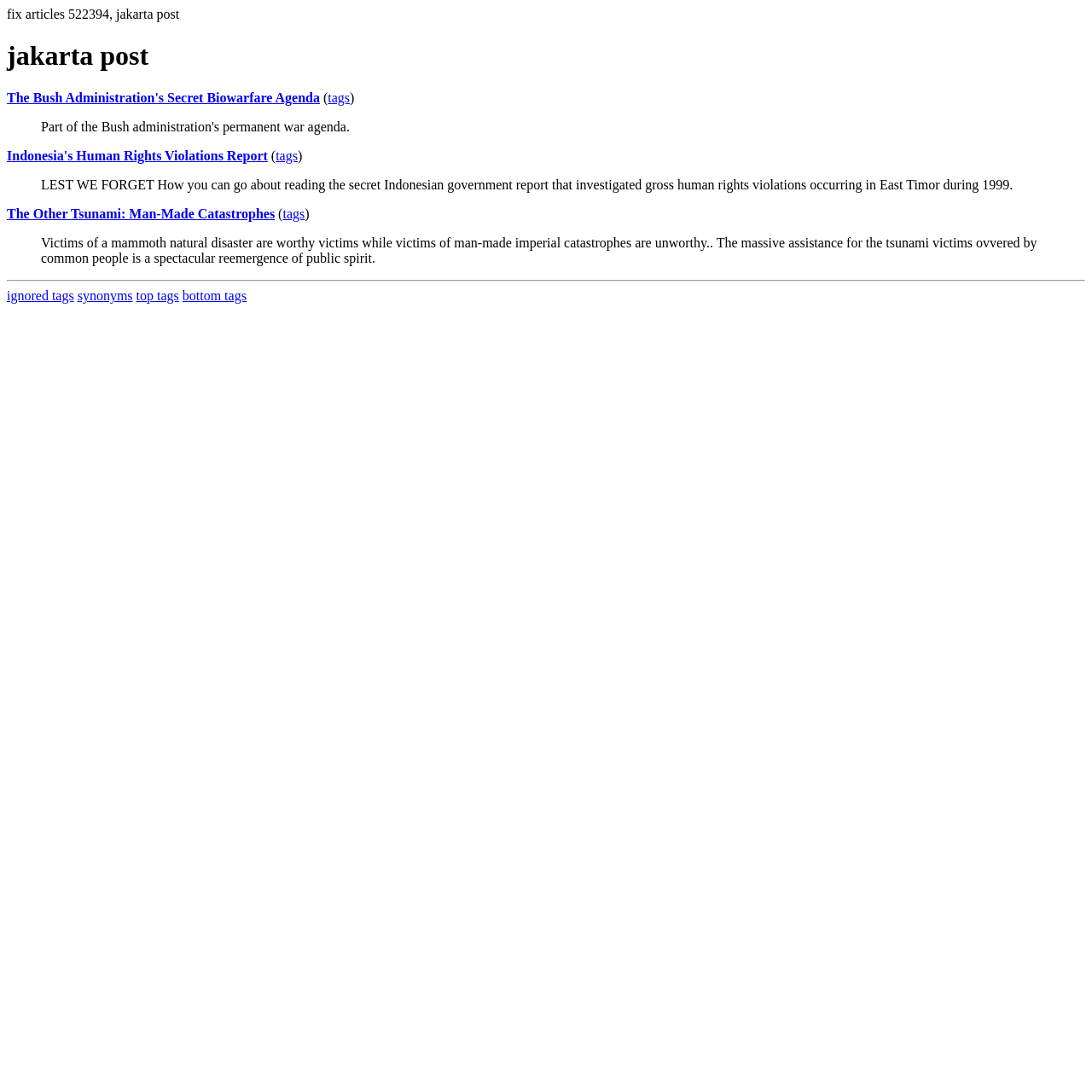Detail the various sections and features present on the webpage.

The webpage appears to be a news article or blog post listing page, with a focus on the Jakarta Post. At the top, there is a heading that reads "Jakarta Post". Below the heading, there are several links to news articles, each with a brief description and a "tags" link next to it. The articles are arranged in a vertical list, with each article taking up a significant portion of the page width.

The first article is titled "The Bush Administration's Secret Biowarfare Agenda", followed by "Indonesia's Human Rights Violations Report", and then "The Other Tsunami: Man-Made Catastrophes". Each article has a brief summary or introduction, and some of them have blockquotes with additional text.

There are a total of four blockquotes on the page, each containing a passage of text. The blockquotes are indented and have a distinct visual style, setting them apart from the rest of the text.

Below the list of articles, there is a horizontal separator line, followed by a section with links to "ignored tags", "synonyms", "top tags", and "bottom tags". These links are arranged horizontally and take up a smaller portion of the page width compared to the article links.

Overall, the webpage has a simple and straightforward layout, with a focus on presenting a list of news articles related to the Jakarta Post.